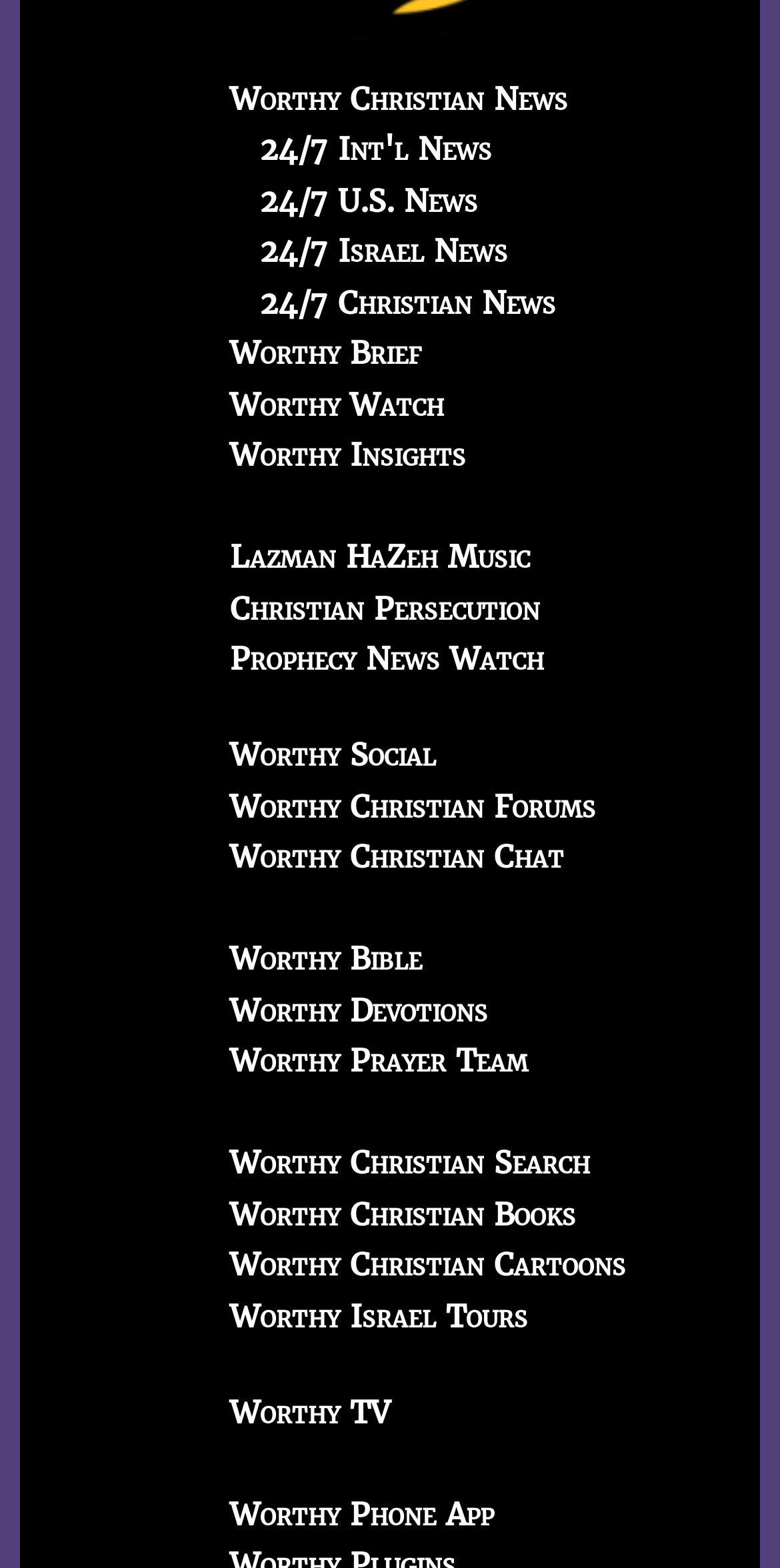Indicate the bounding box coordinates of the element that needs to be clicked to satisfy the following instruction: "Explore Worthy Brief". The coordinates should be four float numbers between 0 and 1, i.e., [left, top, right, bottom].

[0.295, 0.213, 0.541, 0.238]